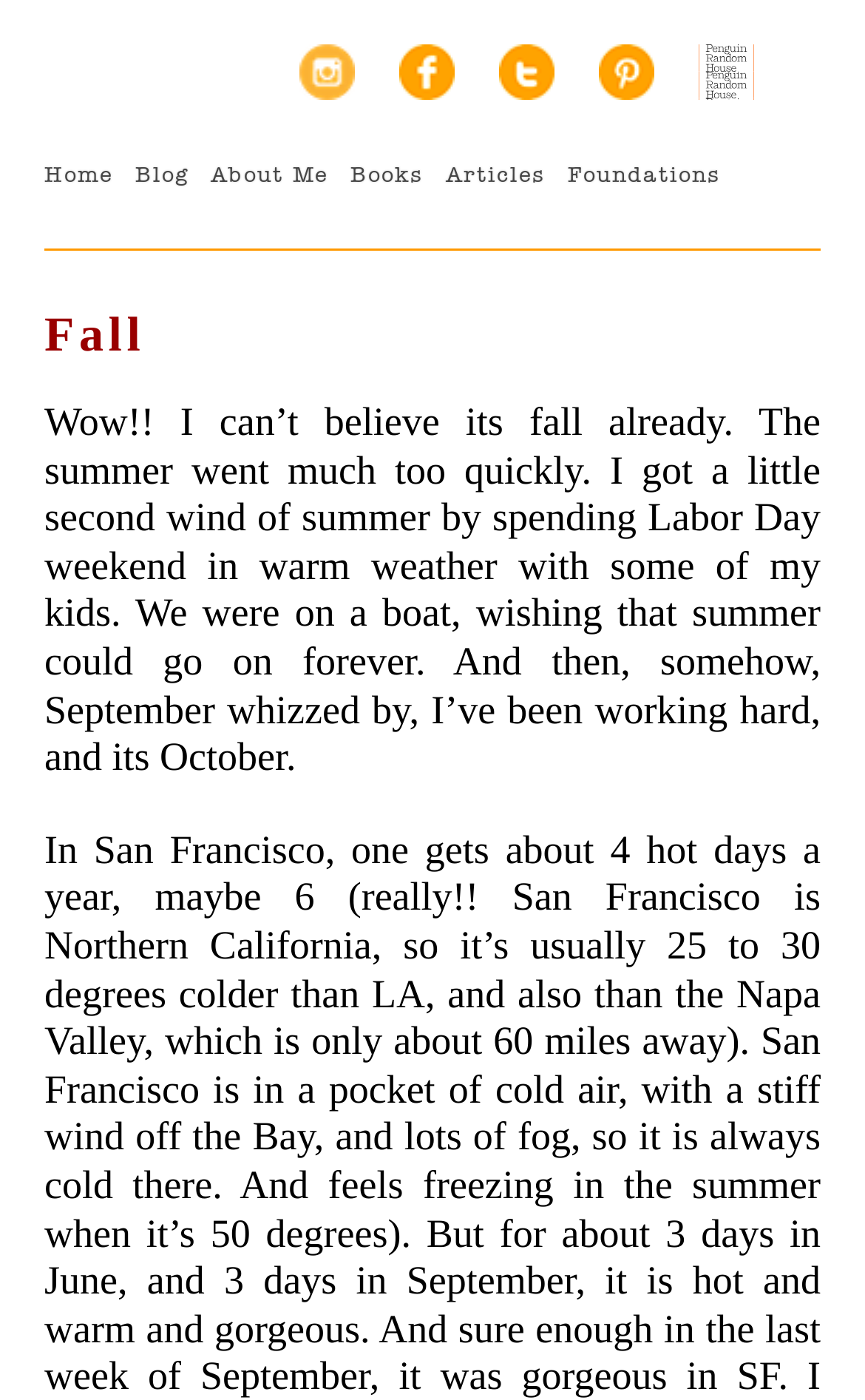What is the author's current season?
Answer the question with a detailed and thorough explanation.

The author mentions 'I can’t believe its fall already' in the text, indicating that the current season is fall.